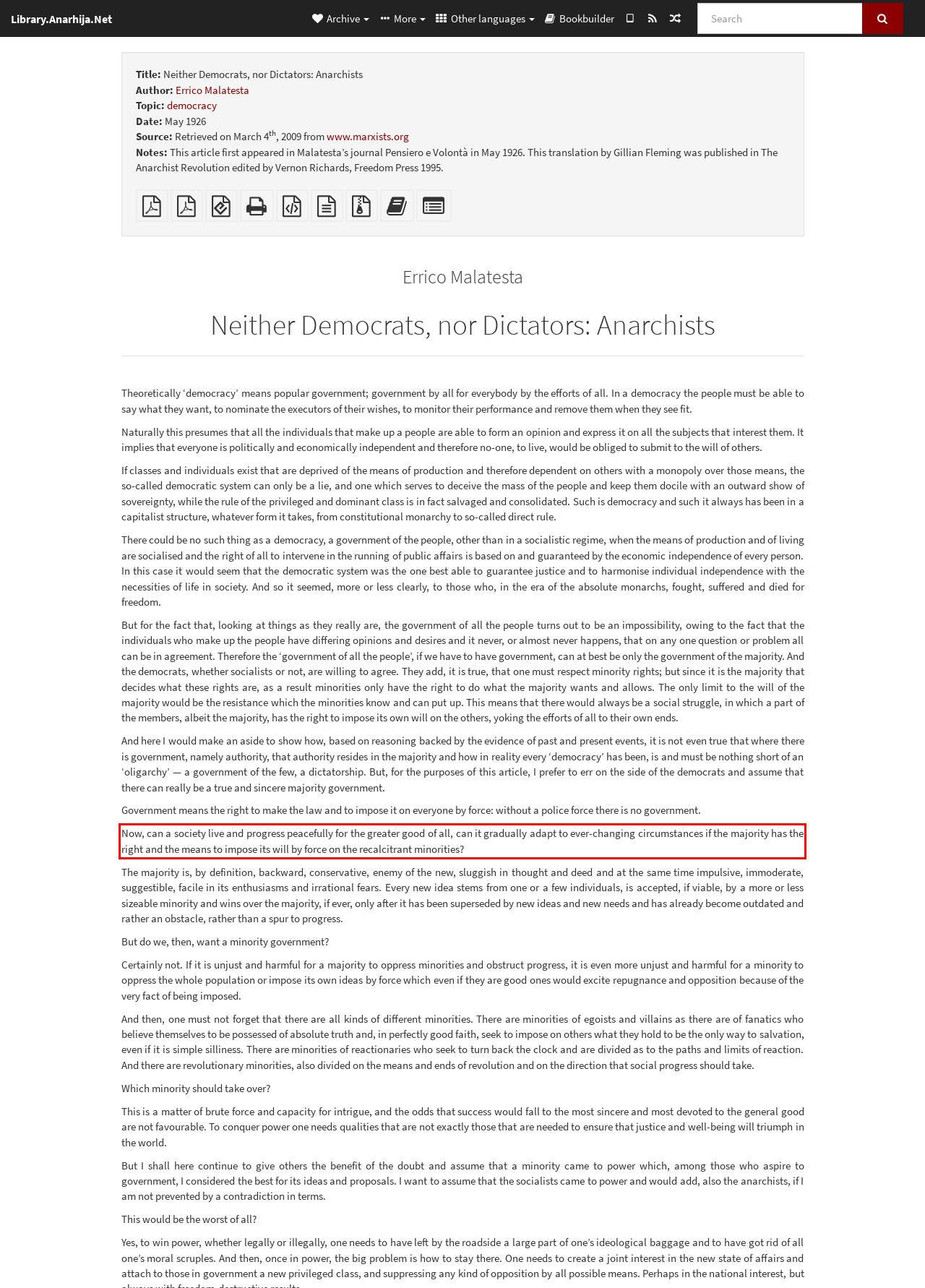Identify the text within the red bounding box on the webpage screenshot and generate the extracted text content.

Now, can a society live and progress peacefully for the greater good of all, can it gradually adapt to ever-changing circumstances if the majority has the right and the means to impose its will by force on the recalcitrant minorities?